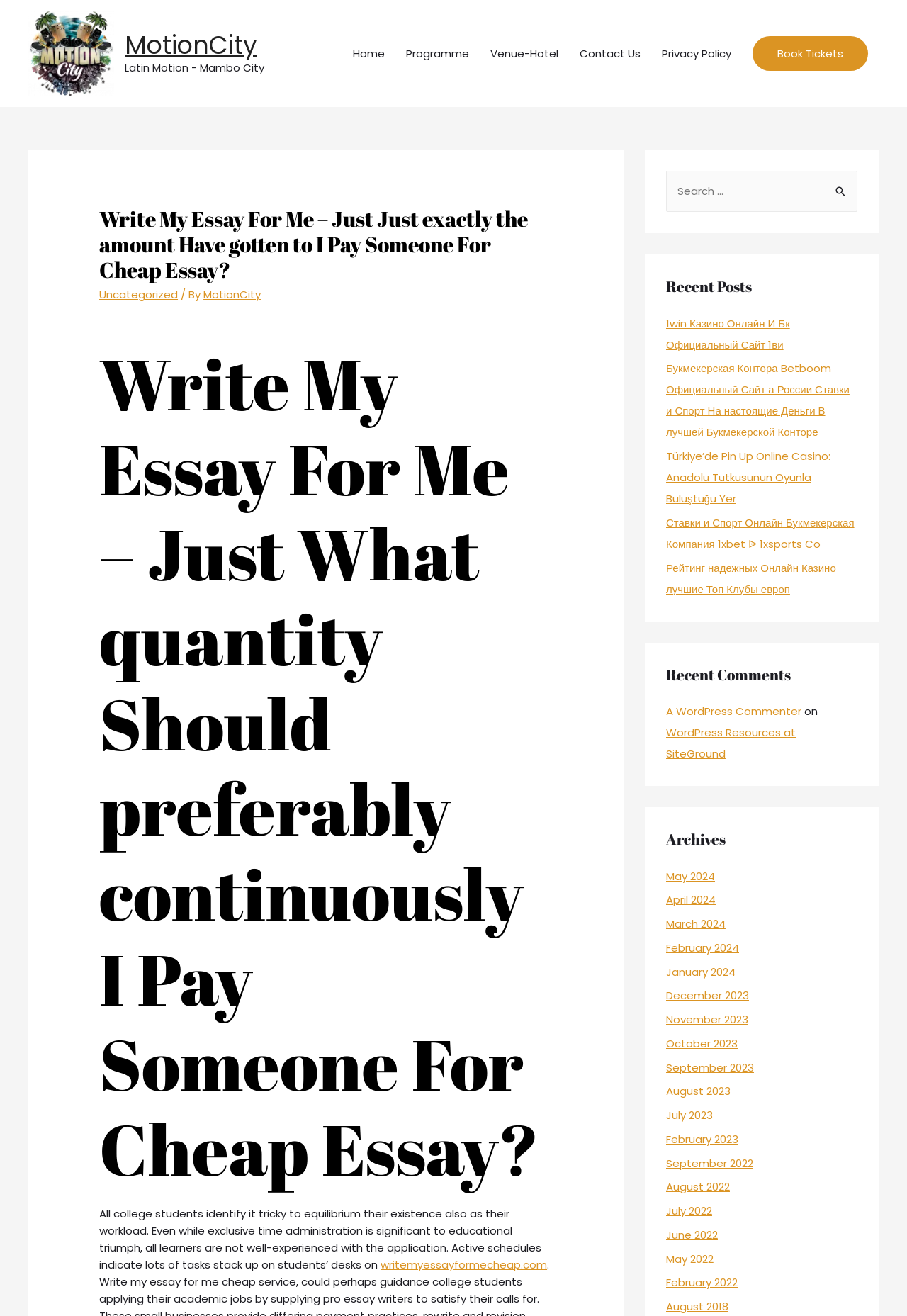Create a detailed summary of the webpage's content and design.

This webpage is about MotionCity, a website that appears to be a blog or online publication. At the top left corner, there is a logo of MotionCity, accompanied by a link to the website's homepage. Next to the logo, there is a navigation menu with links to various sections of the website, including "Home", "Programme", "Venue-Hotel", "Contact Us", "Privacy Policy", and "Book Tickets".

Below the navigation menu, there is a heading that reads "Write My Essay For Me – Just What quantity Should preferably continuously I Pay Someone For Cheap Essay?" This heading is followed by a block of text that discusses the challenges college students face in balancing their lives and workload, and the importance of time management.

On the right side of the page, there is a search bar with a button labeled "Search". Below the search bar, there are three sections: "Recent Posts", "Recent Comments", and "Archives". The "Recent Posts" section lists several links to recent articles, including ones about online casinos and sports betting. The "Recent Comments" section lists a few comments from users, including a link to a WordPress resource website. The "Archives" section lists links to articles from various months and years, dating back to 2018.

Throughout the page, there are several links to external websites, including writemyessayformecheap.com and various online casinos. The overall layout of the page is cluttered, with many links and sections competing for attention.